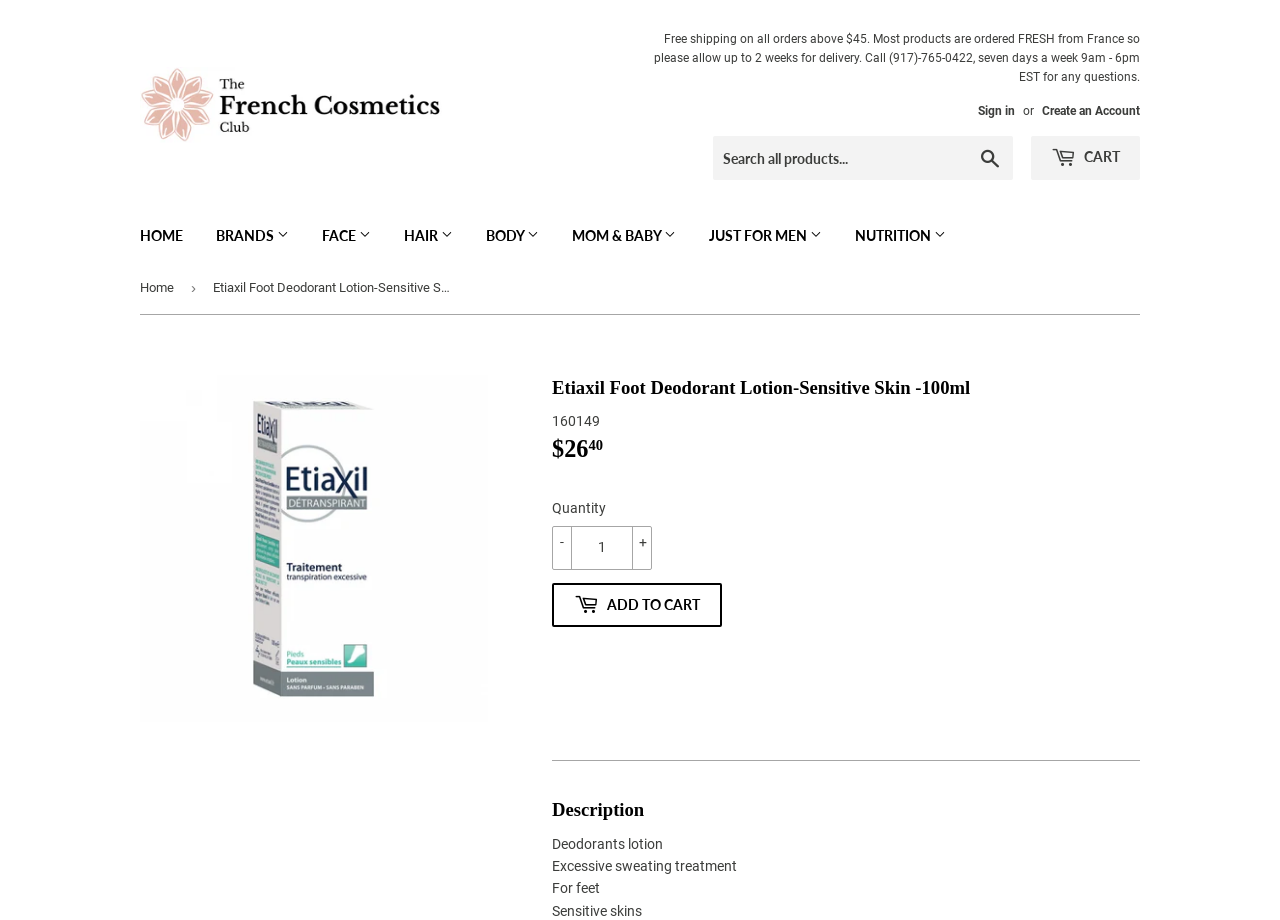Please identify the bounding box coordinates of the element that needs to be clicked to perform the following instruction: "View Etiaxil products".

[0.158, 0.885, 0.28, 0.932]